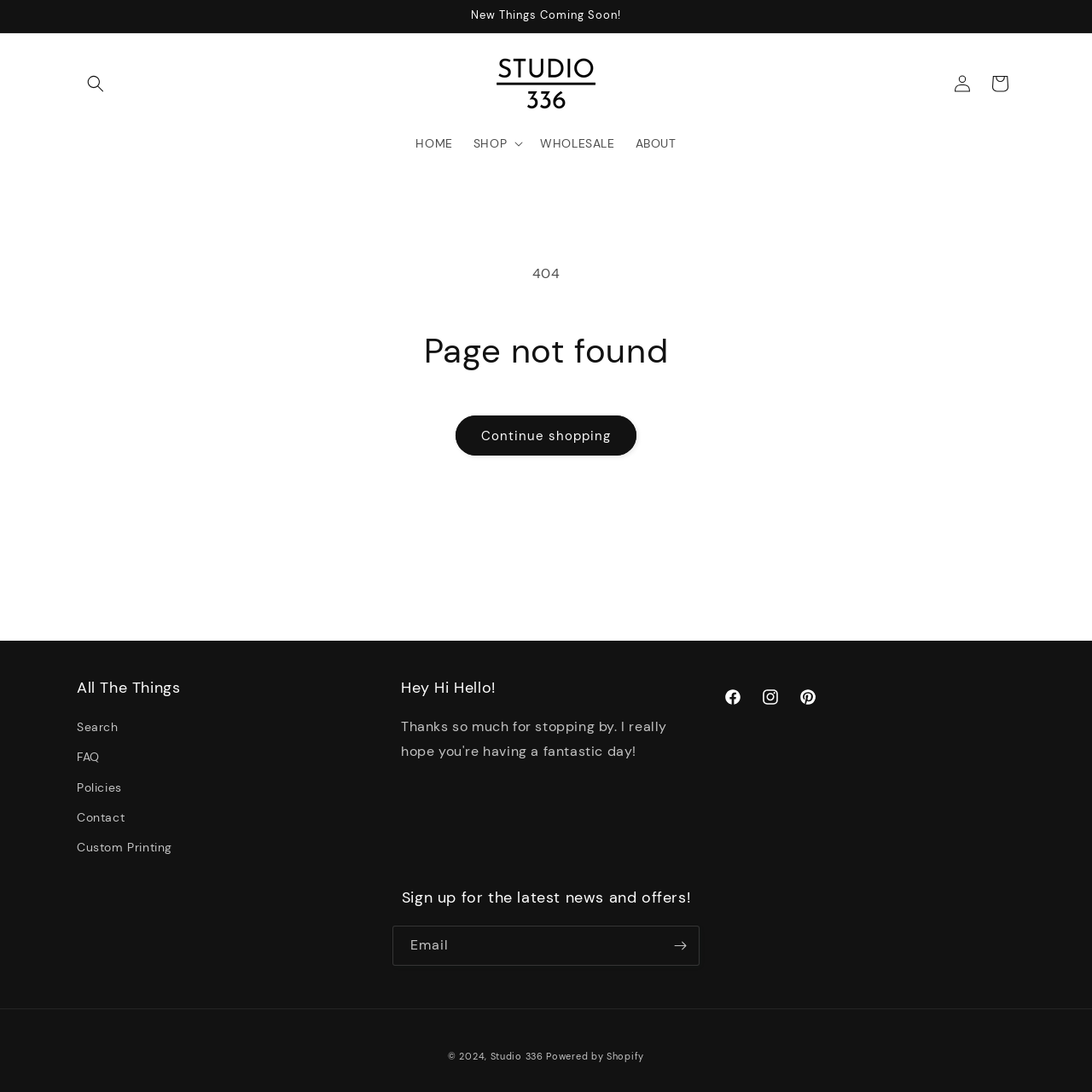Please locate the bounding box coordinates of the element that should be clicked to achieve the given instruction: "Go to the home page".

[0.371, 0.114, 0.424, 0.147]